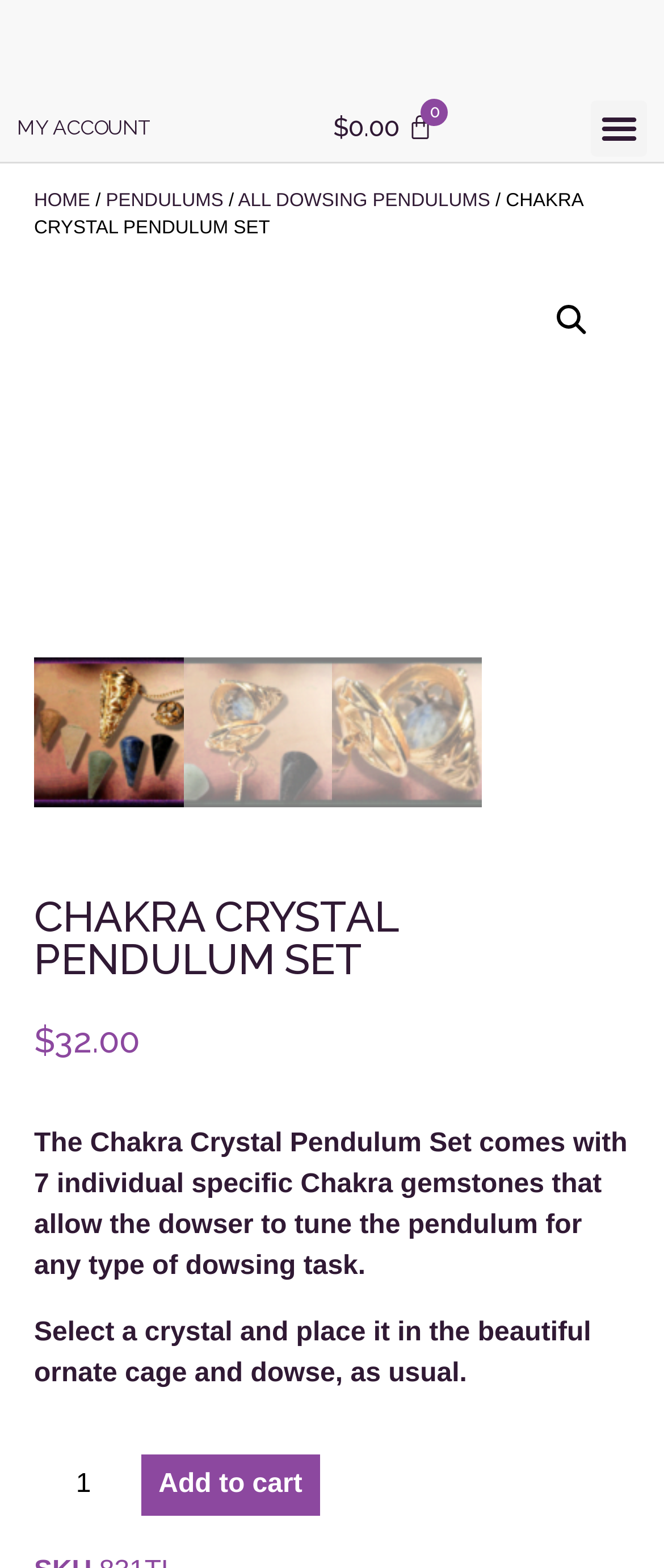Provide an in-depth caption for the webpage.

The webpage is about the Chakra Crystal Pendulum Set, a product offered by Adermark. At the top left, there is a link to the Adermark name, accompanied by an image of the same. Next to it, there are links to "MY ACCOUNT" and a cart with a total of $0.00. A menu toggle button is located at the top right.

Below the top section, there is a navigation breadcrumb that shows the path "HOME / PENDULUMS / ALL DOWSING PENDULUMS / CHAKRA CRYSTAL PENDULUM SET". A search icon is located at the top right corner.

The main content of the page is dedicated to the product, with a large link and image of the Chakra Crystal Pendulum Set at the top. Below it, there are three smaller images showcasing the product from different angles.

The product title "CHAKRA CRYSTAL PENDULUM SET" is displayed prominently, followed by the price of $32.00. A detailed product description explains that the set comes with 7 individual Chakra gemstones that can be used for various dowsing tasks. The description also provides instructions on how to use the product.

At the bottom of the page, there is a section to select the product quantity, with a spin button to adjust the number. A prominent "Add to cart" button is located next to it, allowing customers to easily purchase the product.